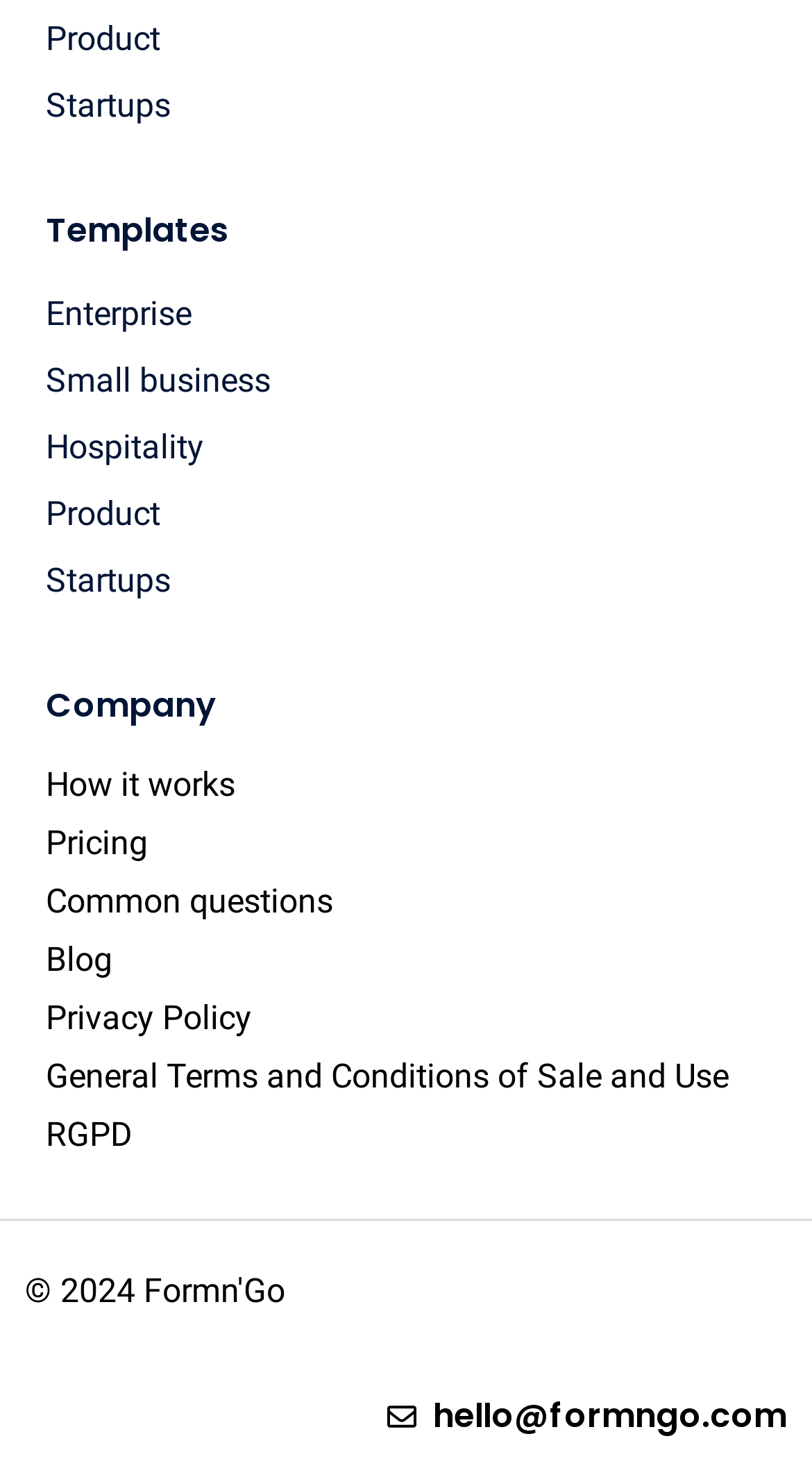Find the bounding box coordinates of the clickable element required to execute the following instruction: "Download the Soundpad software". Provide the coordinates as four float numbers between 0 and 1, i.e., [left, top, right, bottom].

None